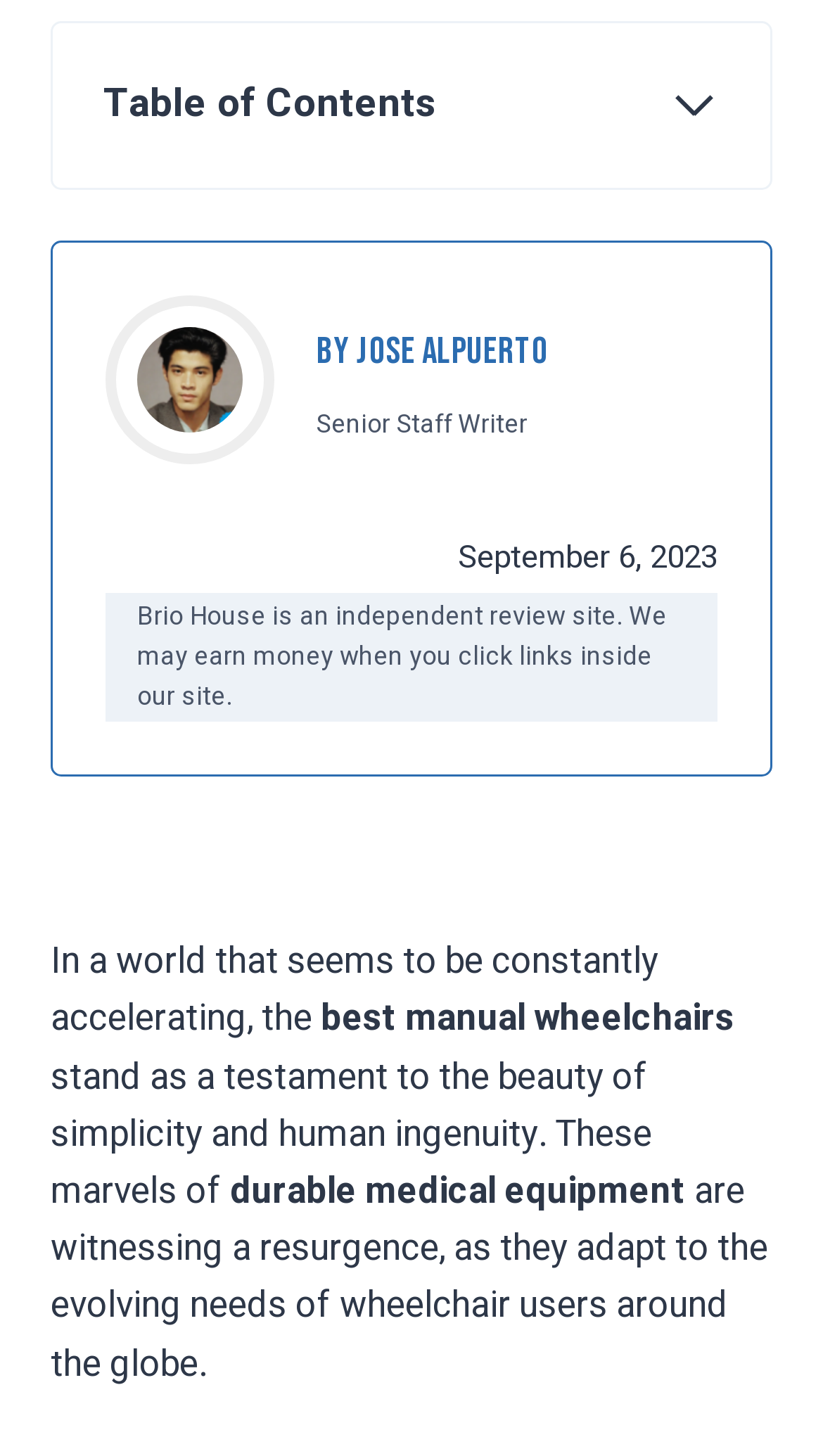What type of wheelchairs are mentioned in the article?
Please provide a single word or phrase based on the screenshot.

Lightweight, ultra lightweight, transport, and heavy duty